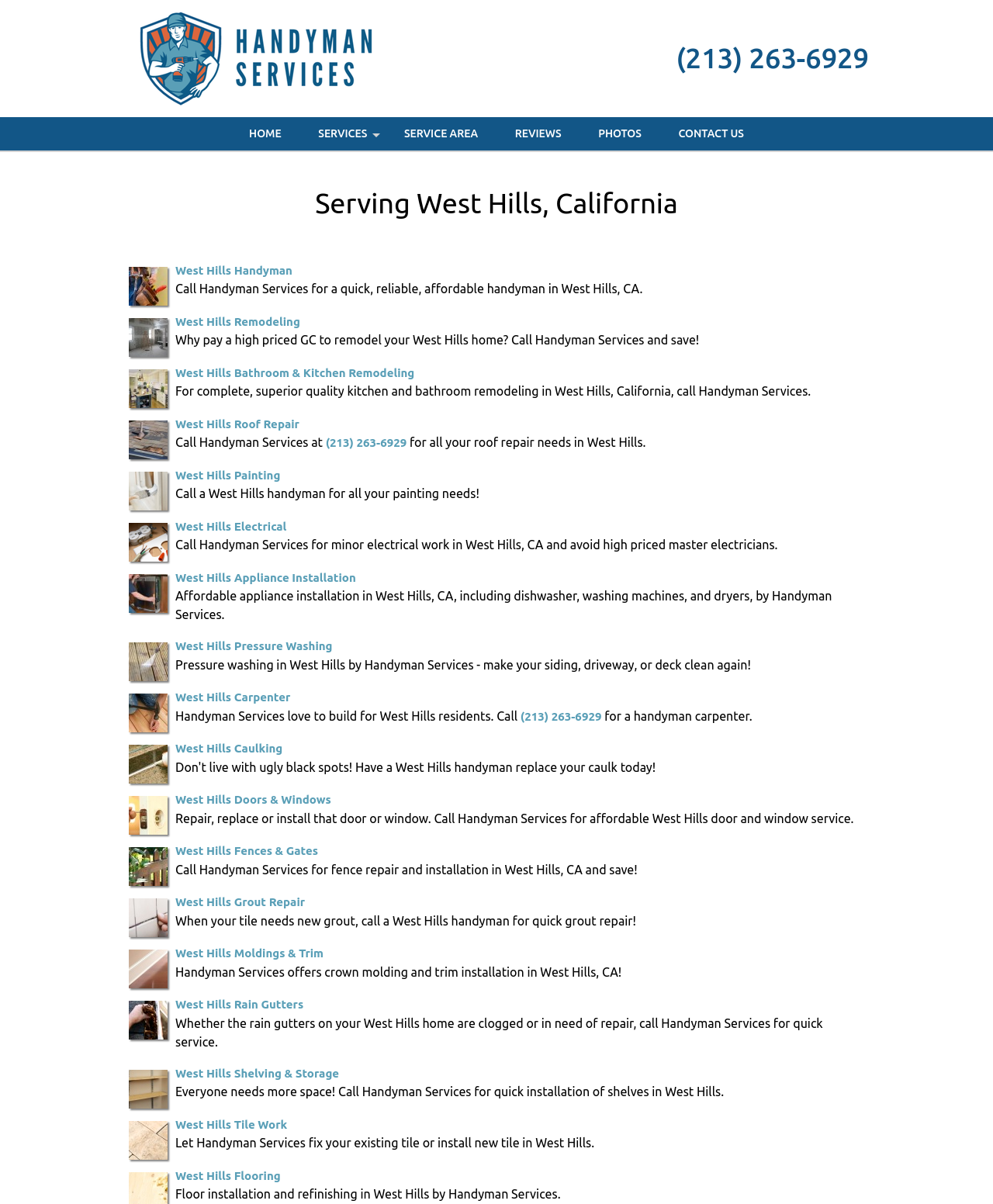Based on the image, please elaborate on the answer to the following question:
What services are offered by Handyman Services in West Hills?

The webpage lists various services offered by Handyman Services in West Hills, including handyman, remodeling, bathroom and kitchen remodeling, roof repair, painting, electrical, appliance installation, pressure washing, carpenter, caulking, doors and windows, fences and gates, grout repair, moldings and trim, rain gutters, shelving and storage, tile work, and flooring.